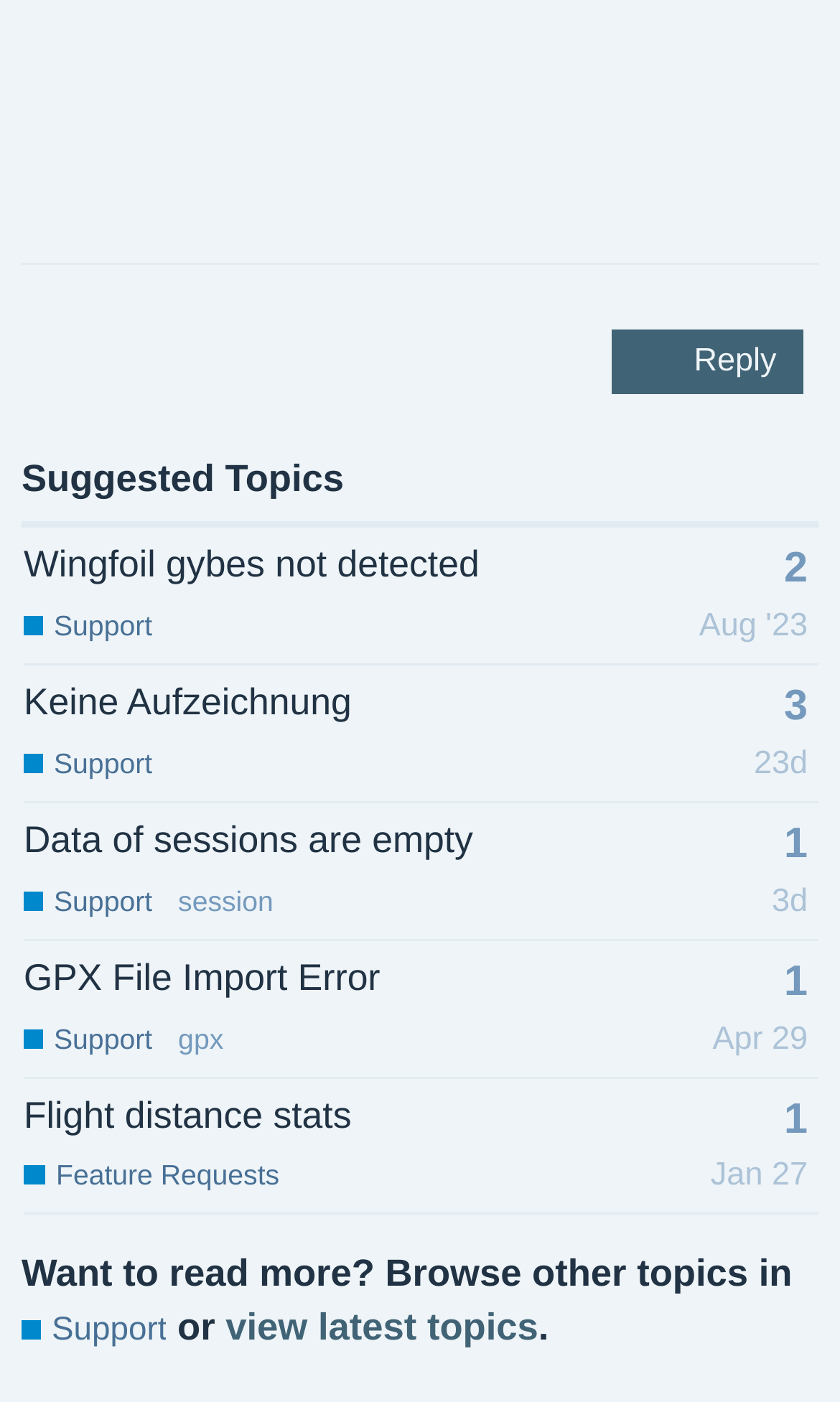Determine the bounding box of the UI element mentioned here: "Wingfoil gybes not detected". The coordinates must be in the format [left, top, right, bottom] with values ranging from 0 to 1.

[0.028, 0.374, 0.571, 0.45]